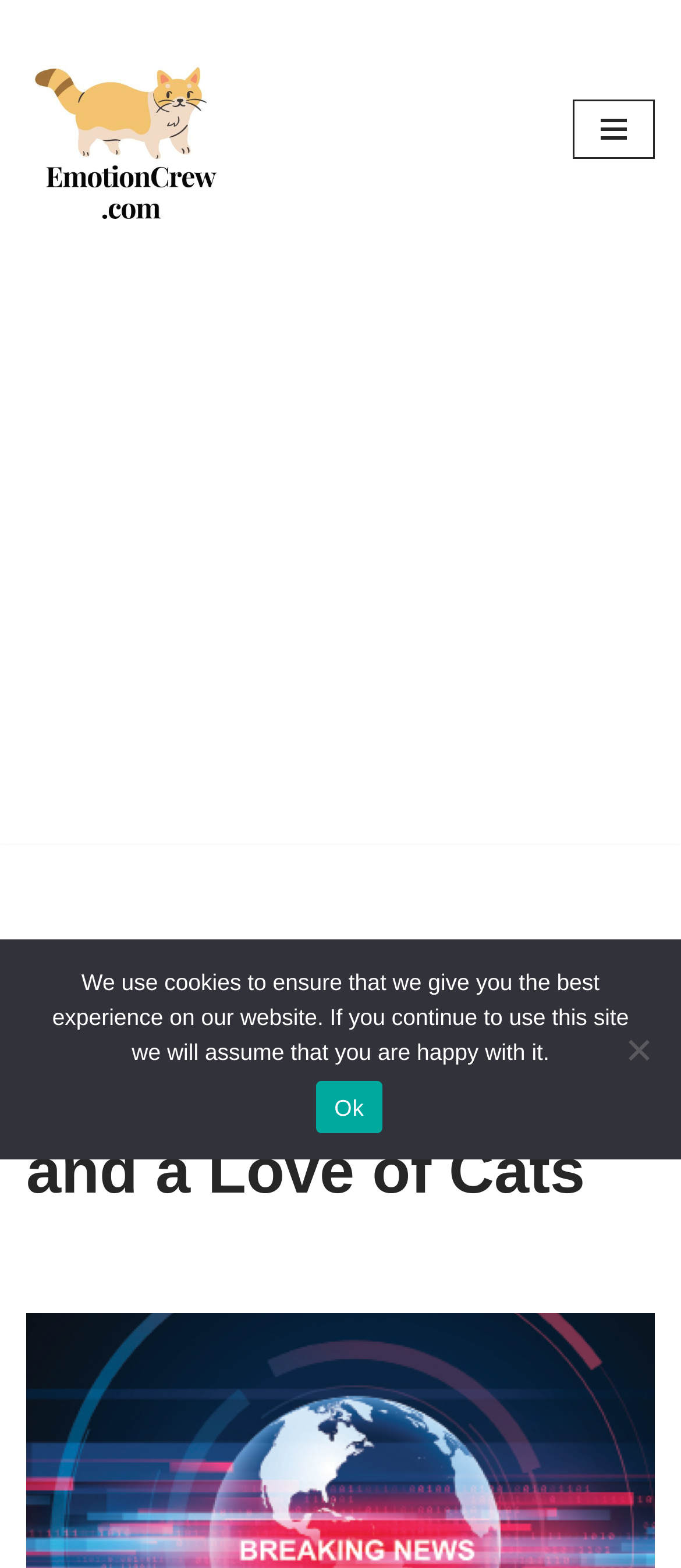Construct a thorough caption encompassing all aspects of the webpage.

The webpage appears to be a blog or article page with a focus on local news reporters and their feline companions. At the top left of the page, there is a link to "Skip to content" and a link to the website's homepage, "emotioncrew.com". To the right of these links, a navigation menu button is located.

Below the top navigation section, a large advertisement iframe takes up most of the width of the page, spanning from the left to the right edge. Within this iframe, there are links to the "Home" page, a separator character "»", and a static text element displaying the title "Deadlines, Stories and a Love of Cats". This title is also repeated as a heading element below.

At the bottom of the page, a cookie notice dialog is displayed, which is not currently in modal mode. The dialog contains a paragraph of text explaining the website's cookie policy and two buttons, "Ok" and "No", allowing the user to respond to the notice.

Overall, the webpage has a simple layout with a prominent advertisement section and a clear title indicating the topic of the article.